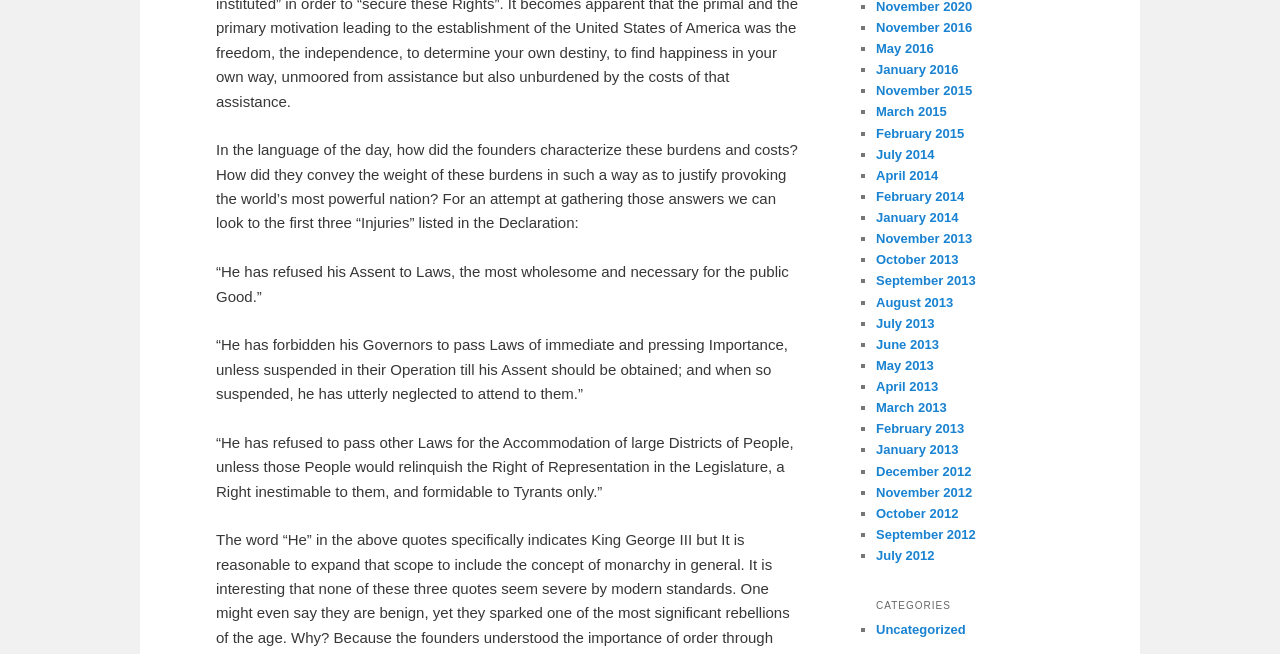What is the category of the latest article?
Please provide a single word or phrase answer based on the image.

Uncategorized